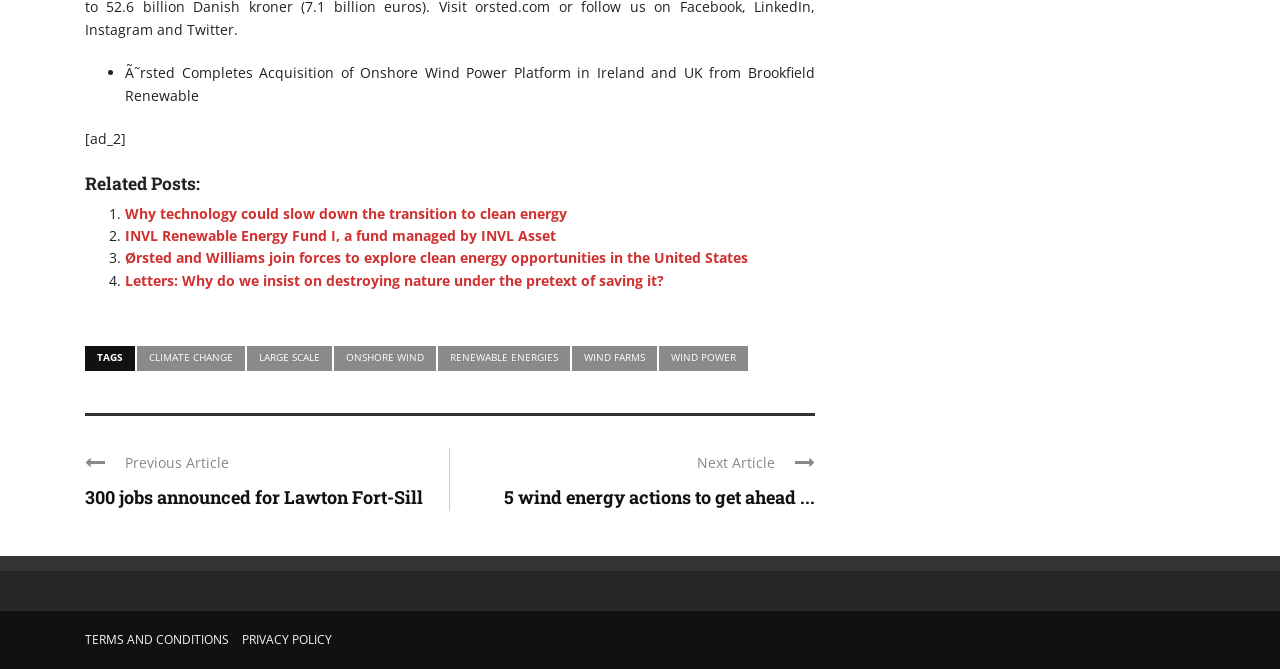How many related posts are listed?
Based on the visual, give a brief answer using one word or a short phrase.

4